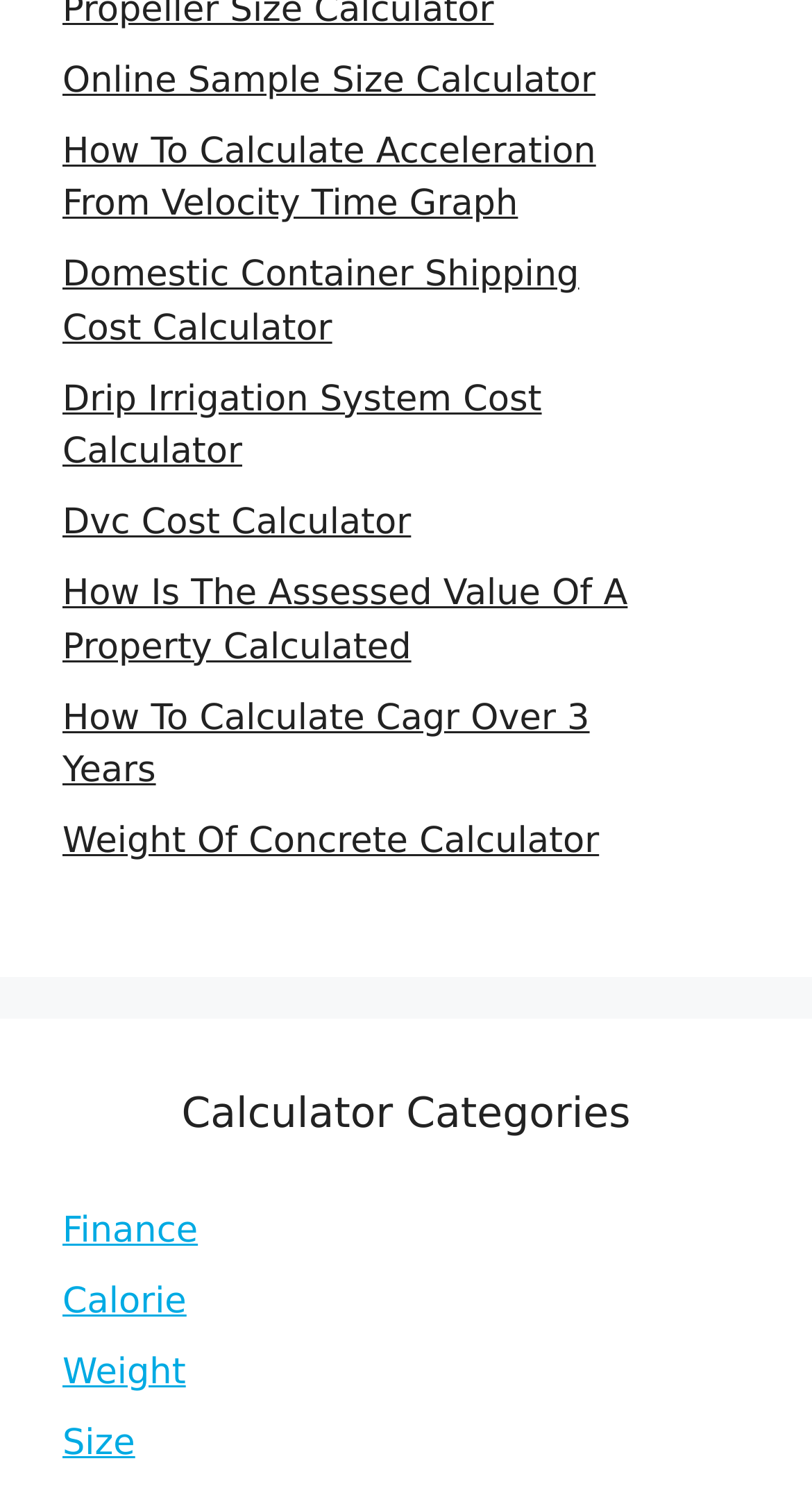Highlight the bounding box of the UI element that corresponds to this description: "Online Sample Size Calculator".

[0.077, 0.04, 0.733, 0.068]